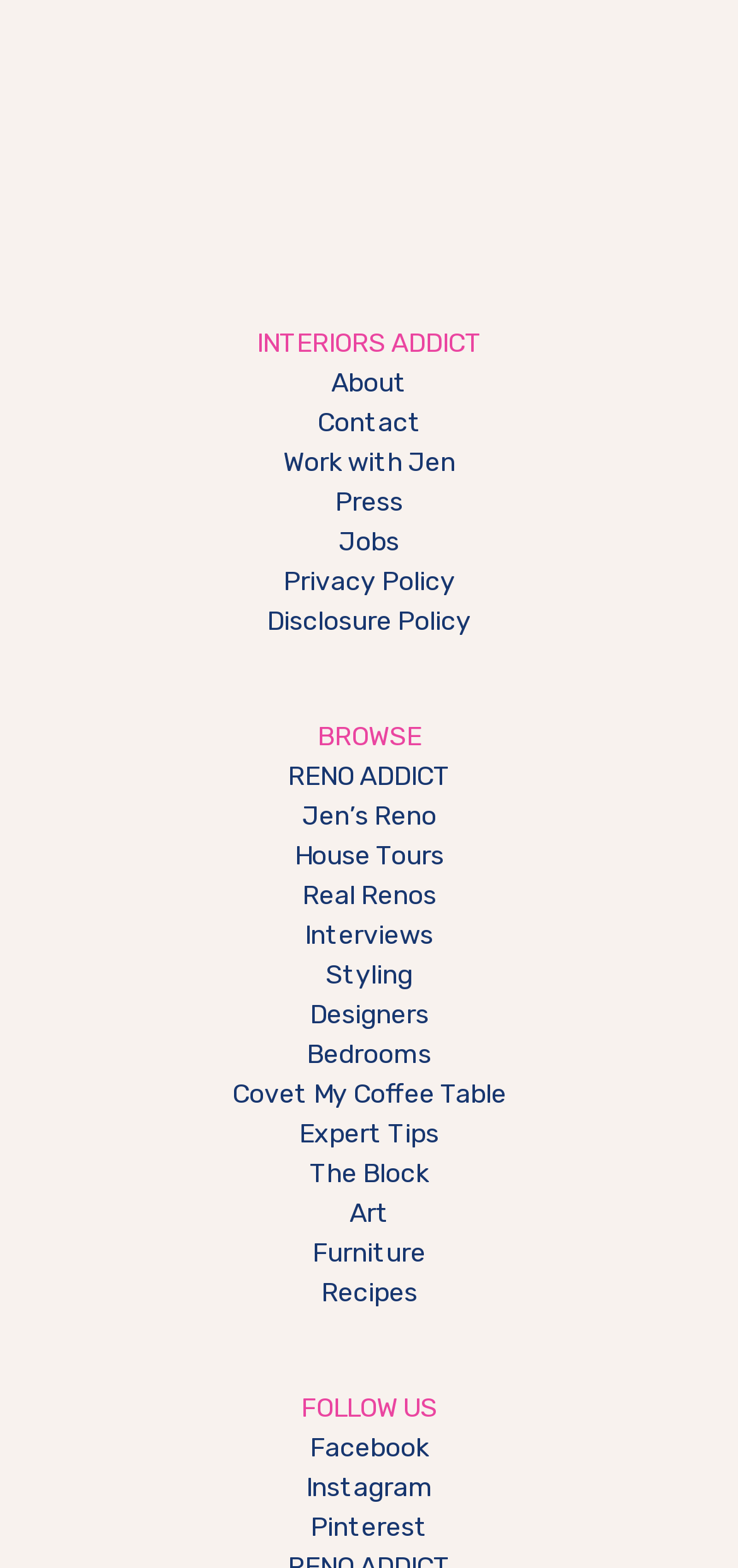Please indicate the bounding box coordinates of the element's region to be clicked to achieve the instruction: "Click on About". Provide the coordinates as four float numbers between 0 and 1, i.e., [left, top, right, bottom].

[0.449, 0.234, 0.551, 0.255]